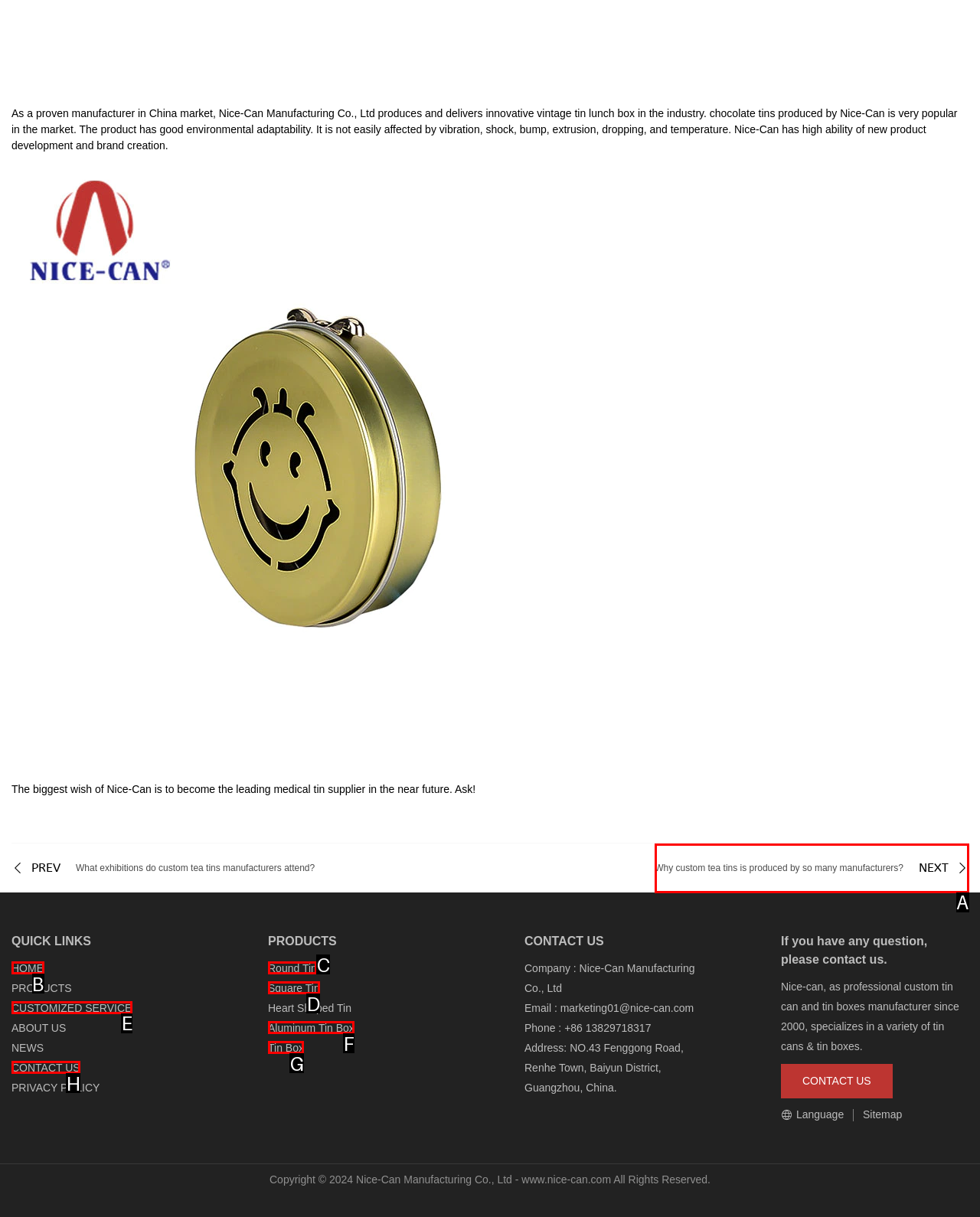Pick the right letter to click to achieve the task: Click the 'CUSTOMIZED SERVICE' link
Answer with the letter of the correct option directly.

E